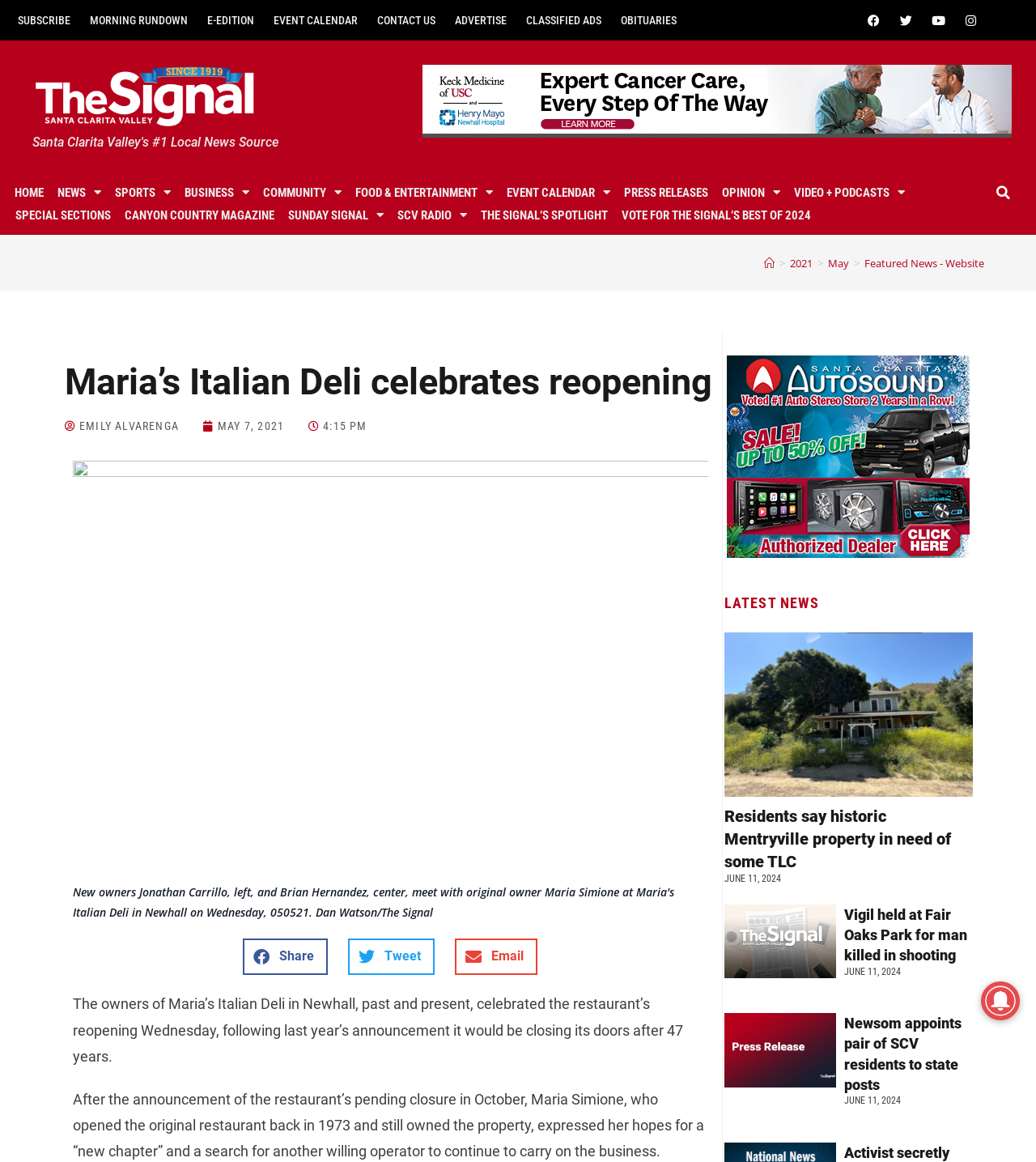Extract the bounding box for the UI element that matches this description: "Share".

[0.235, 0.808, 0.317, 0.839]